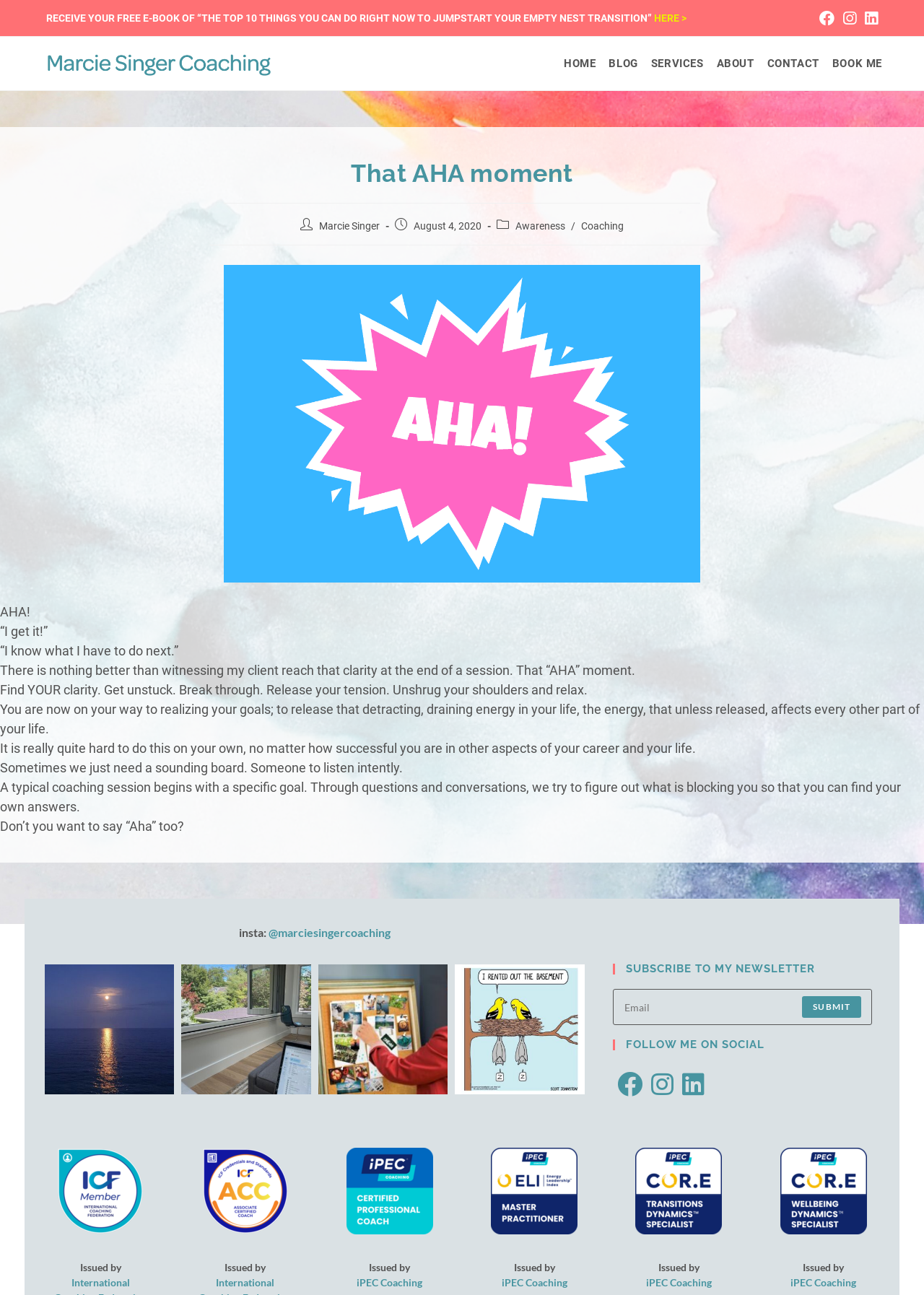Locate the coordinates of the bounding box for the clickable region that fulfills this instruction: "Click the 'HERE >' link to receive a free e-book".

[0.708, 0.009, 0.743, 0.018]